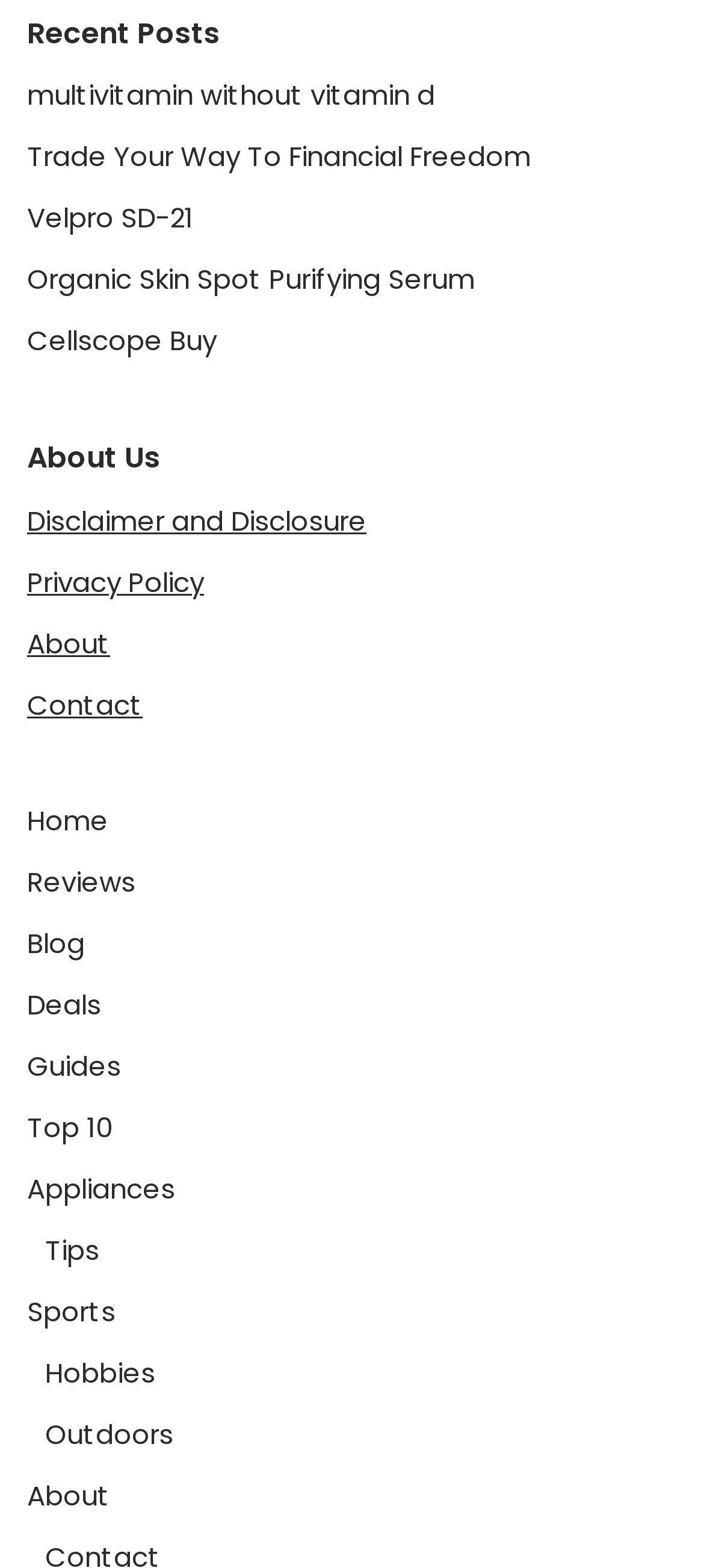Locate the UI element described by Guides and provide its bounding box coordinates. Use the format (top-left x, top-left y, bottom-right x, bottom-right y) with all values as floating point numbers between 0 and 1.

[0.038, 0.668, 0.172, 0.692]